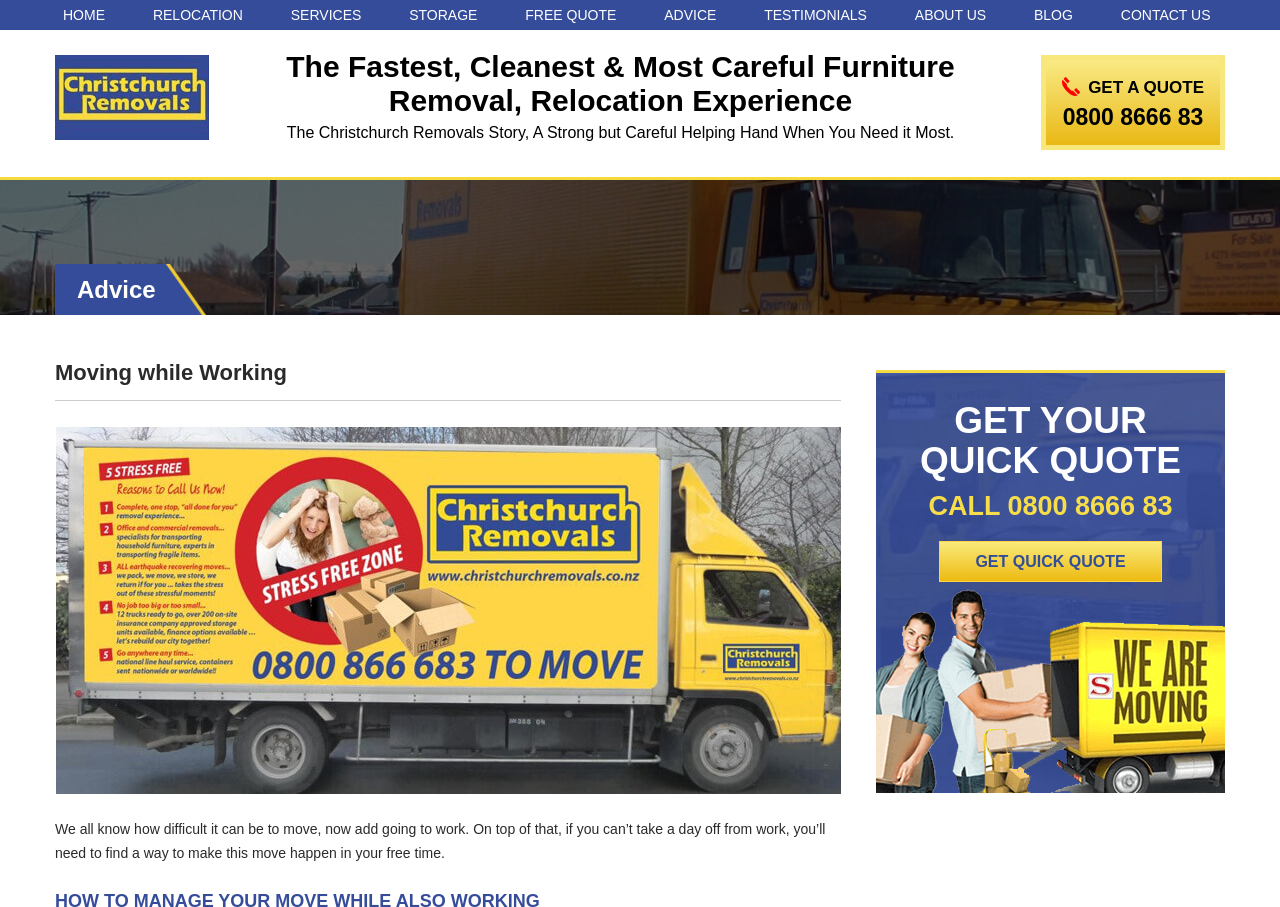Using the format (top-left x, top-left y, bottom-right x, bottom-right y), and given the element description, identify the bounding box coordinates within the screenshot: Contact Us

[0.869, 0.002, 0.952, 0.033]